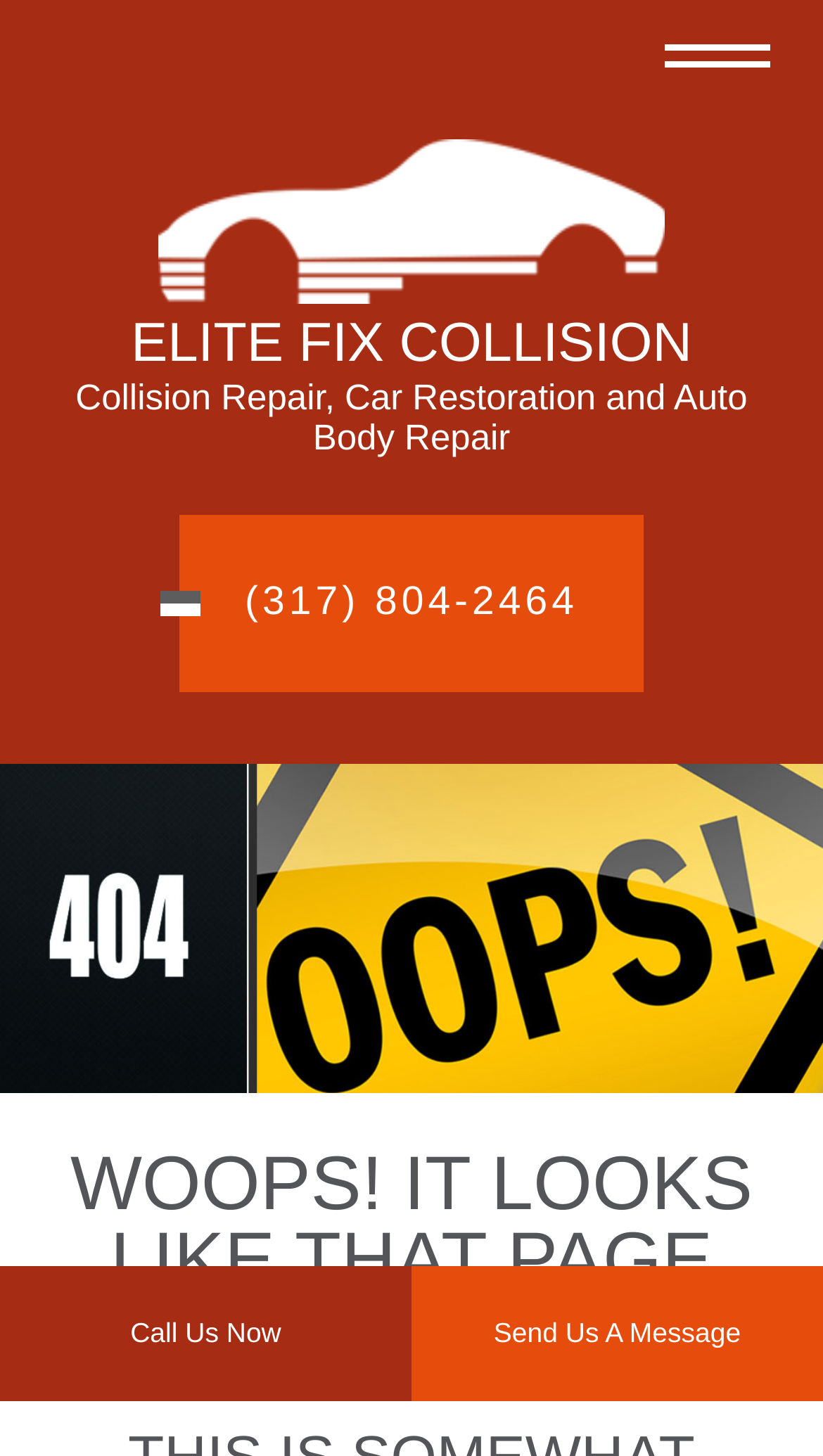What is the error message on the webpage?
Using the image, respond with a single word or phrase.

WOOPS! IT LOOKS LIKE THAT PAGE WASN'T FOUND.